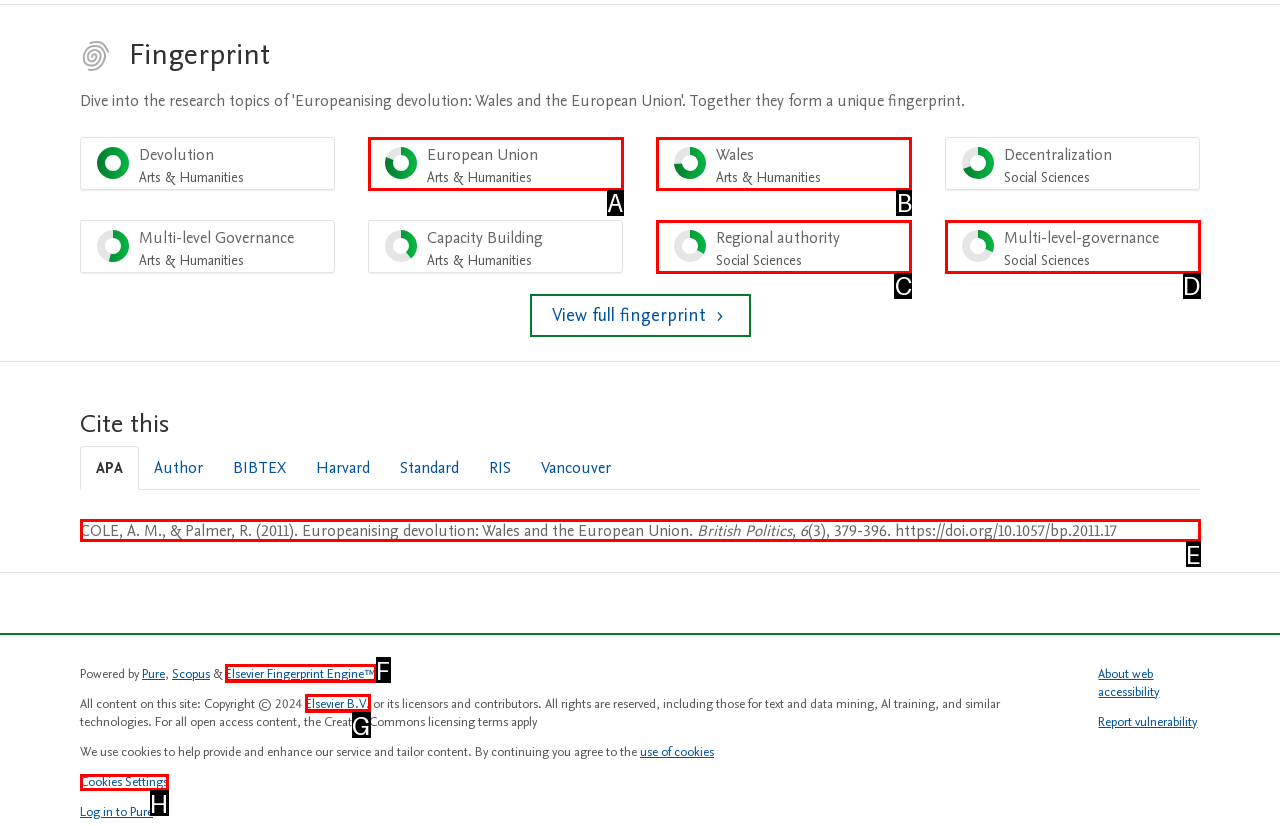Based on the description: regional authority Social Sciences 33%, identify the matching HTML element. Reply with the letter of the correct option directly.

C